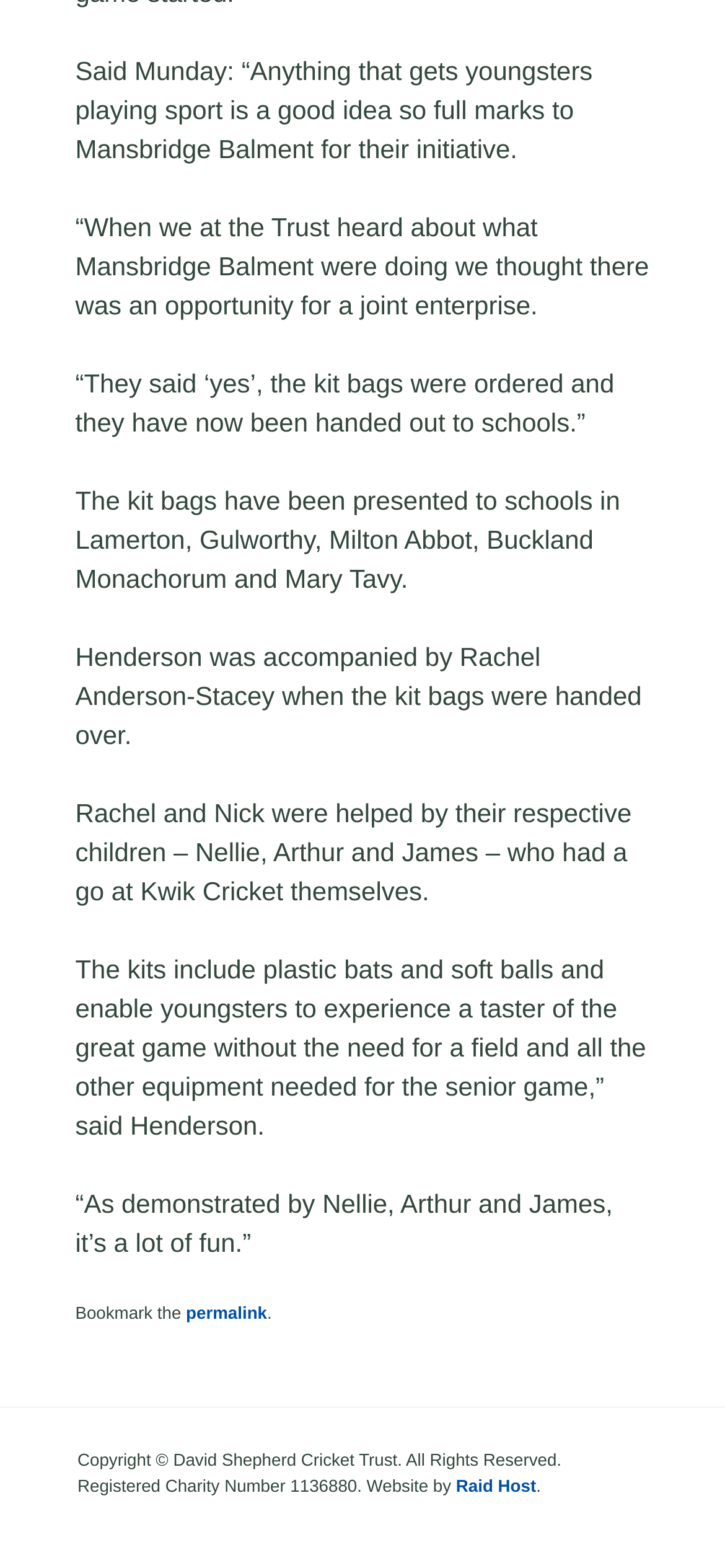Provide the bounding box coordinates for the specified HTML element described in this description: "Raid Host". The coordinates should be four float numbers ranging from 0 to 1, in the format [left, top, right, bottom].

[0.629, 0.942, 0.739, 0.954]